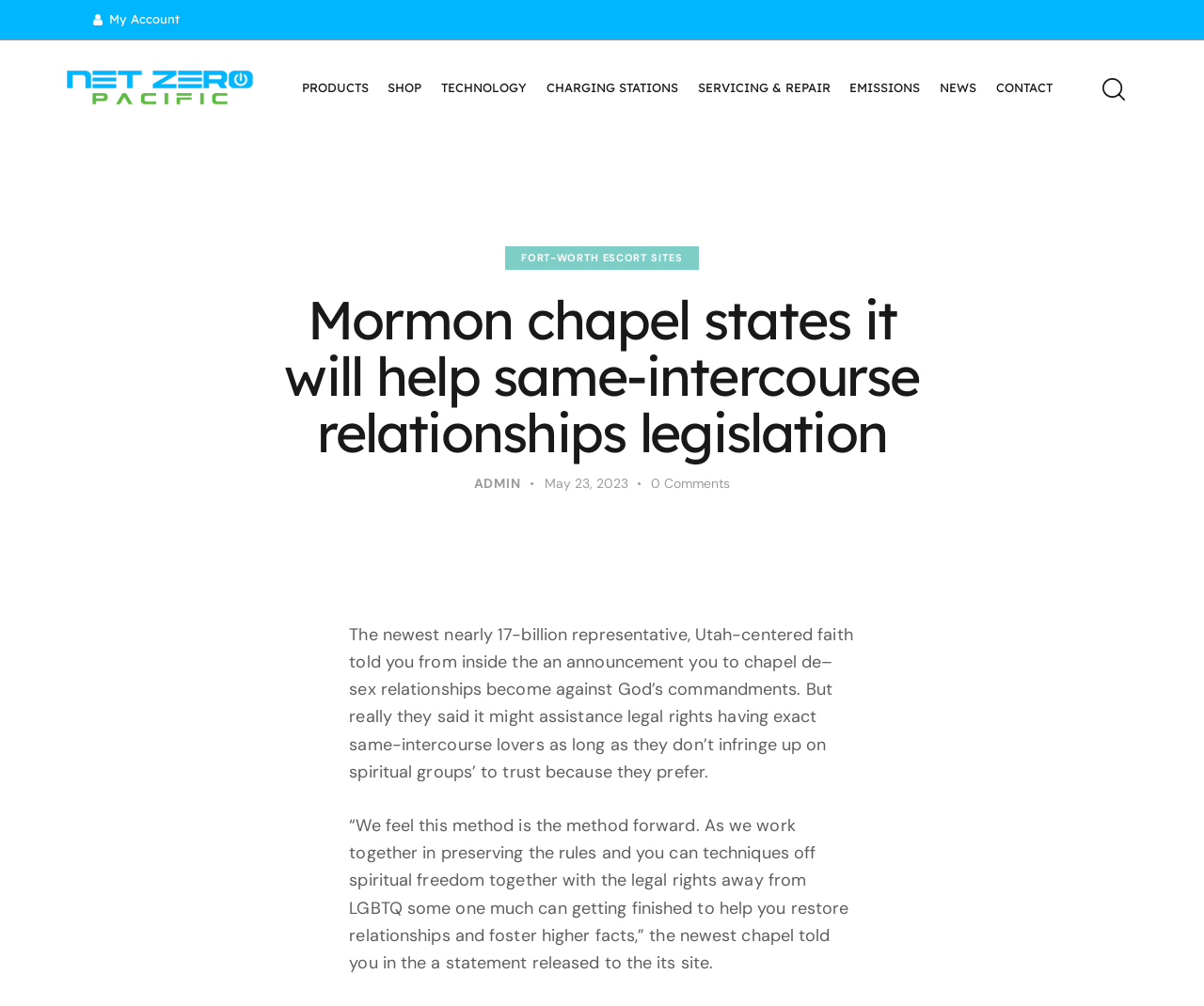Please determine the bounding box coordinates of the clickable area required to carry out the following instruction: "View NEWS". The coordinates must be four float numbers between 0 and 1, represented as [left, top, right, bottom].

[0.773, 0.068, 0.819, 0.109]